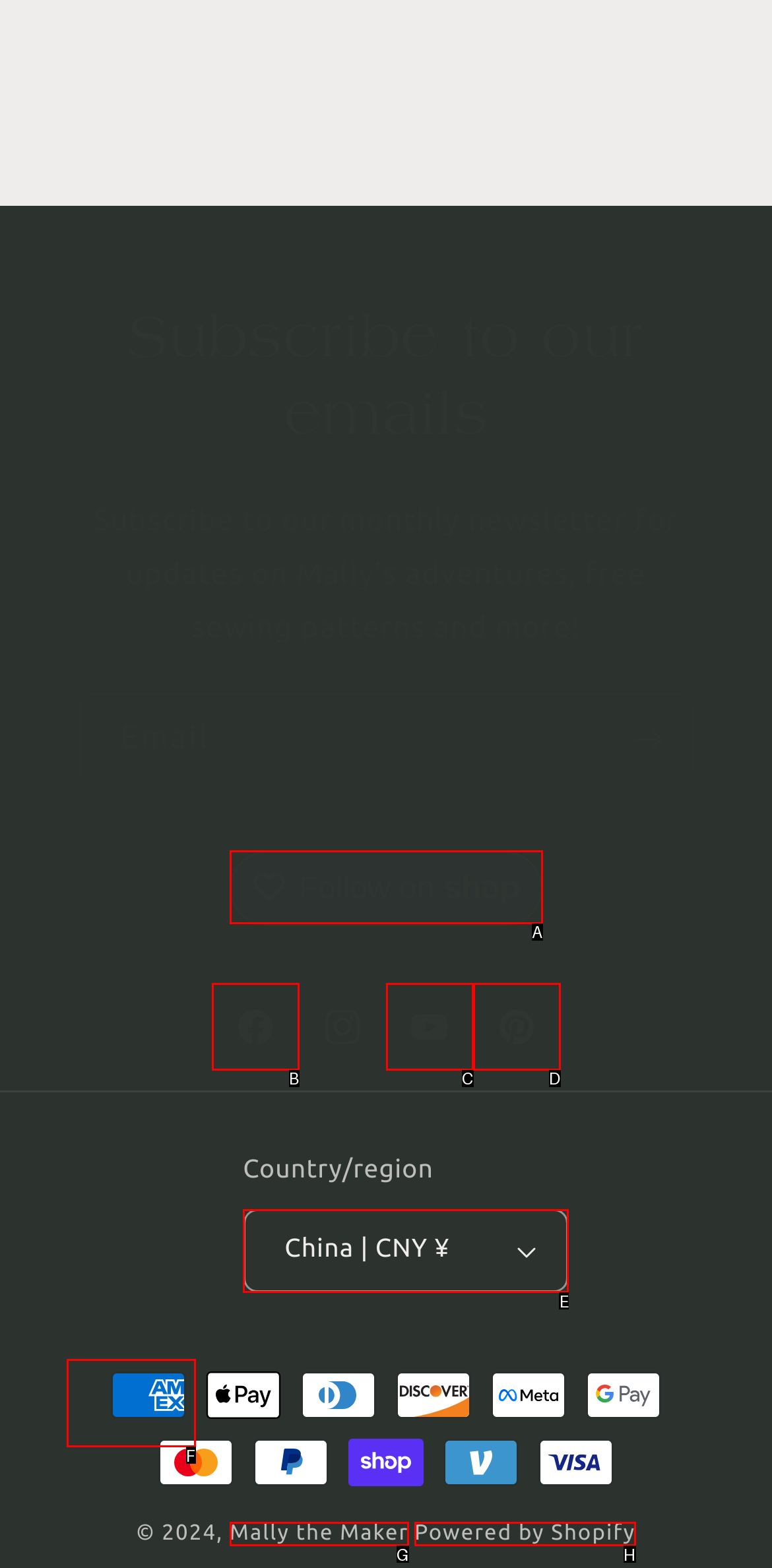Tell me which one HTML element I should click to complete the following task: Check payment methods
Answer with the option's letter from the given choices directly.

F